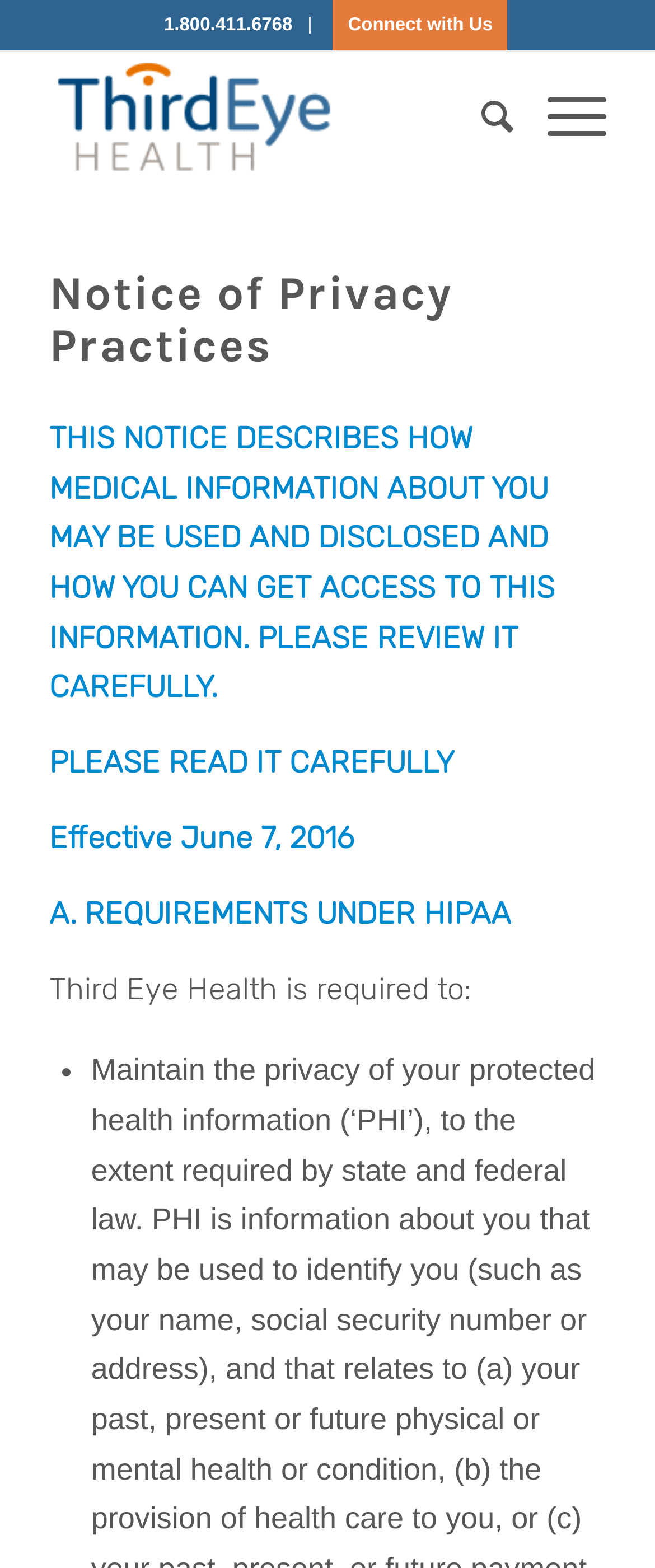What is the phone number to contact?
Please craft a detailed and exhaustive response to the question.

I found the phone number by looking at the link element with the text '1.800.411.6768' which is located at the top of the page.